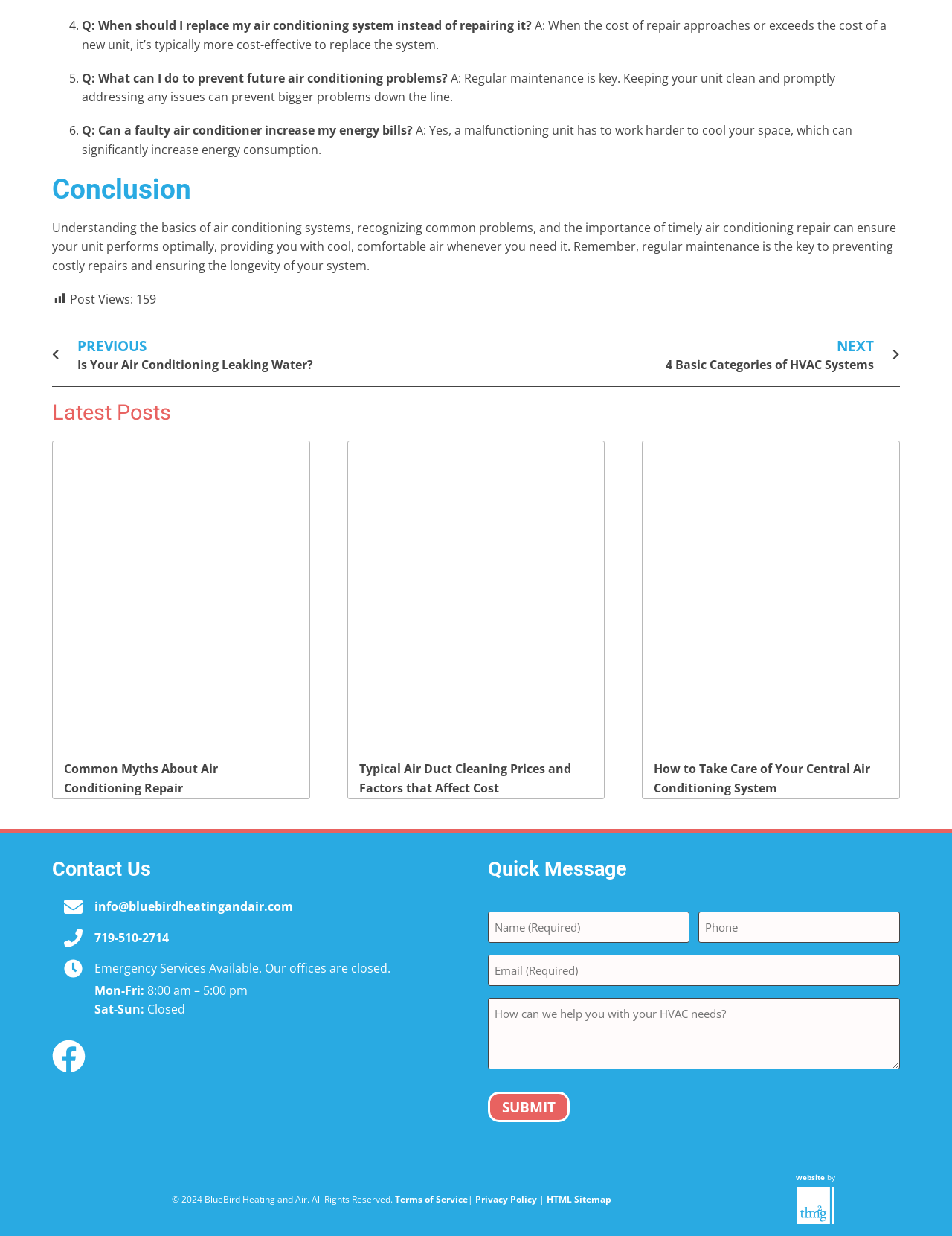Using the description "719-510-2714", locate and provide the bounding box of the UI element.

[0.099, 0.752, 0.177, 0.765]